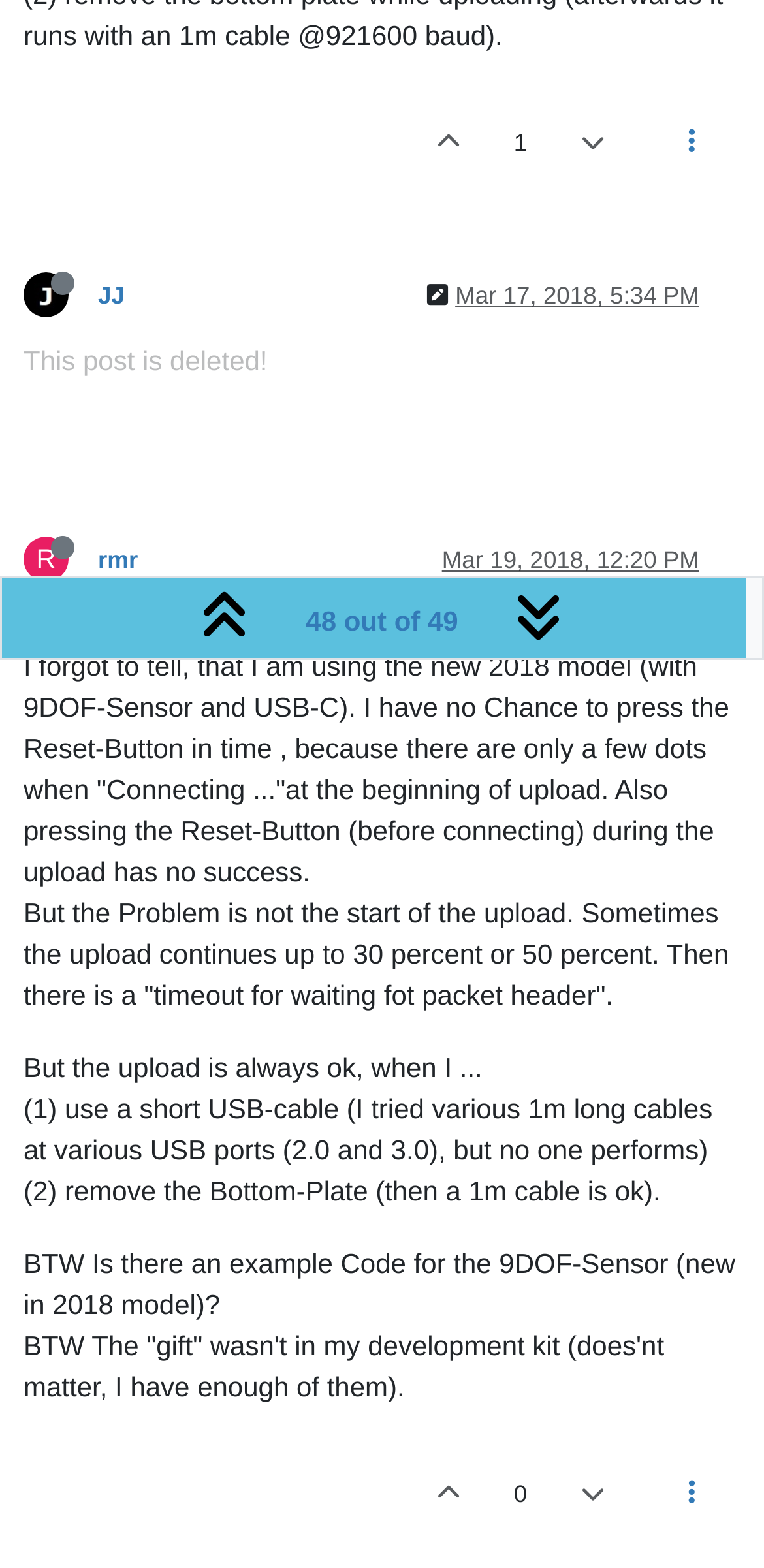Provide the bounding box coordinates for the UI element that is described as: "M".

[0.031, 0.282, 0.128, 0.302]